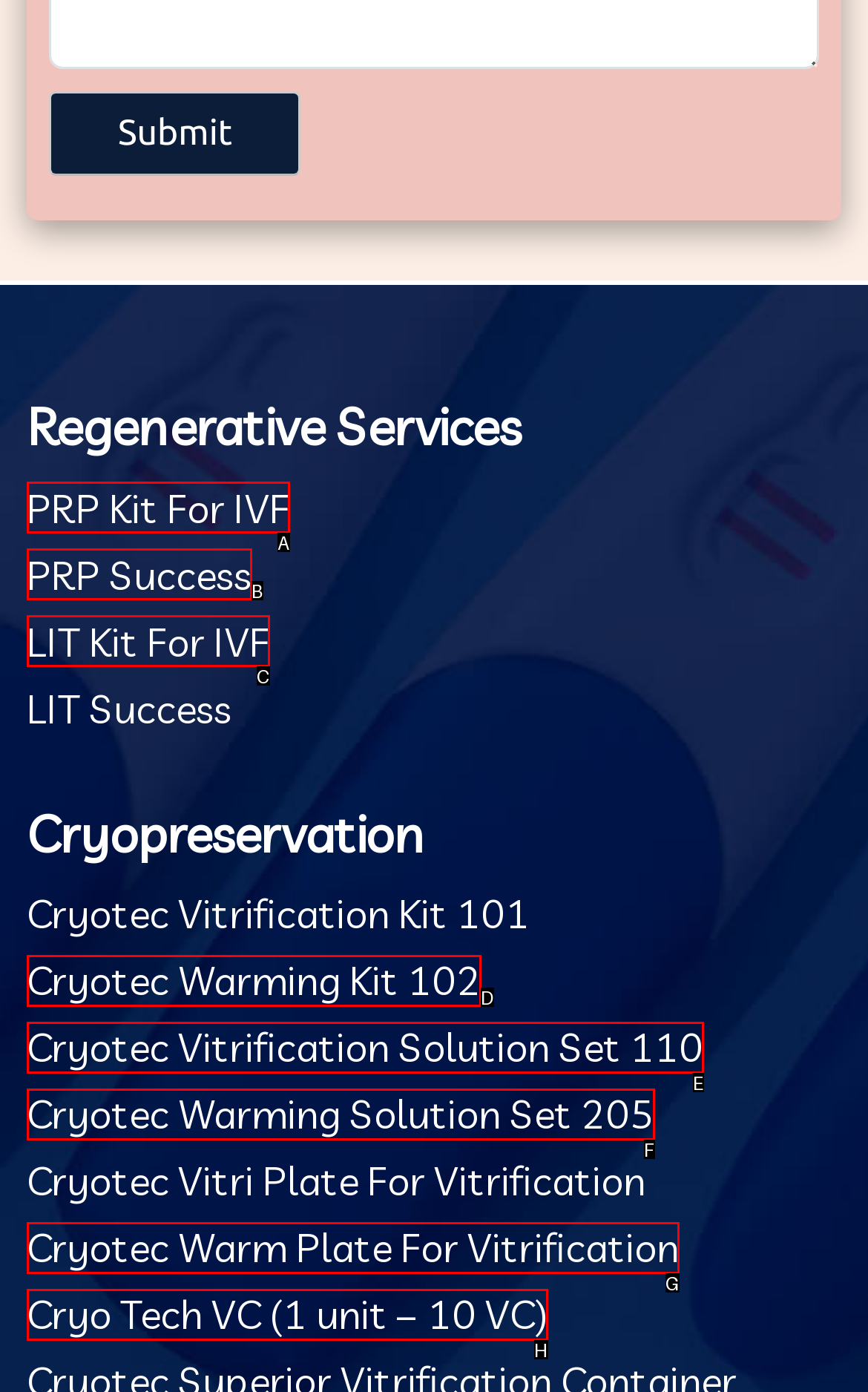Identify the HTML element that should be clicked to accomplish the task: Check 'Cryo Tech VC (1 unit – 10 VC)'
Provide the option's letter from the given choices.

H